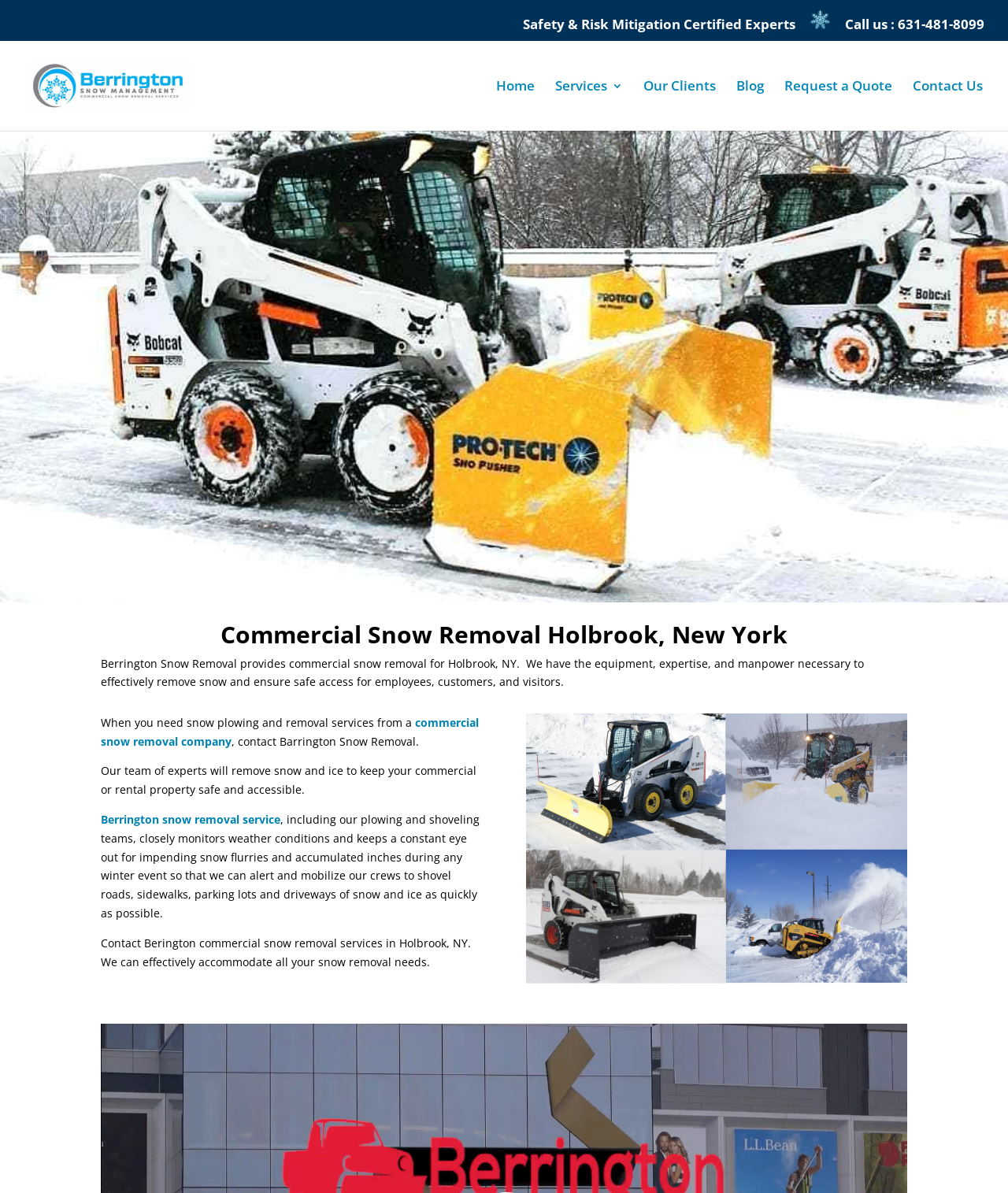Answer in one word or a short phrase: 
What is the name of the company providing snow removal services?

Berrington Snow Removal